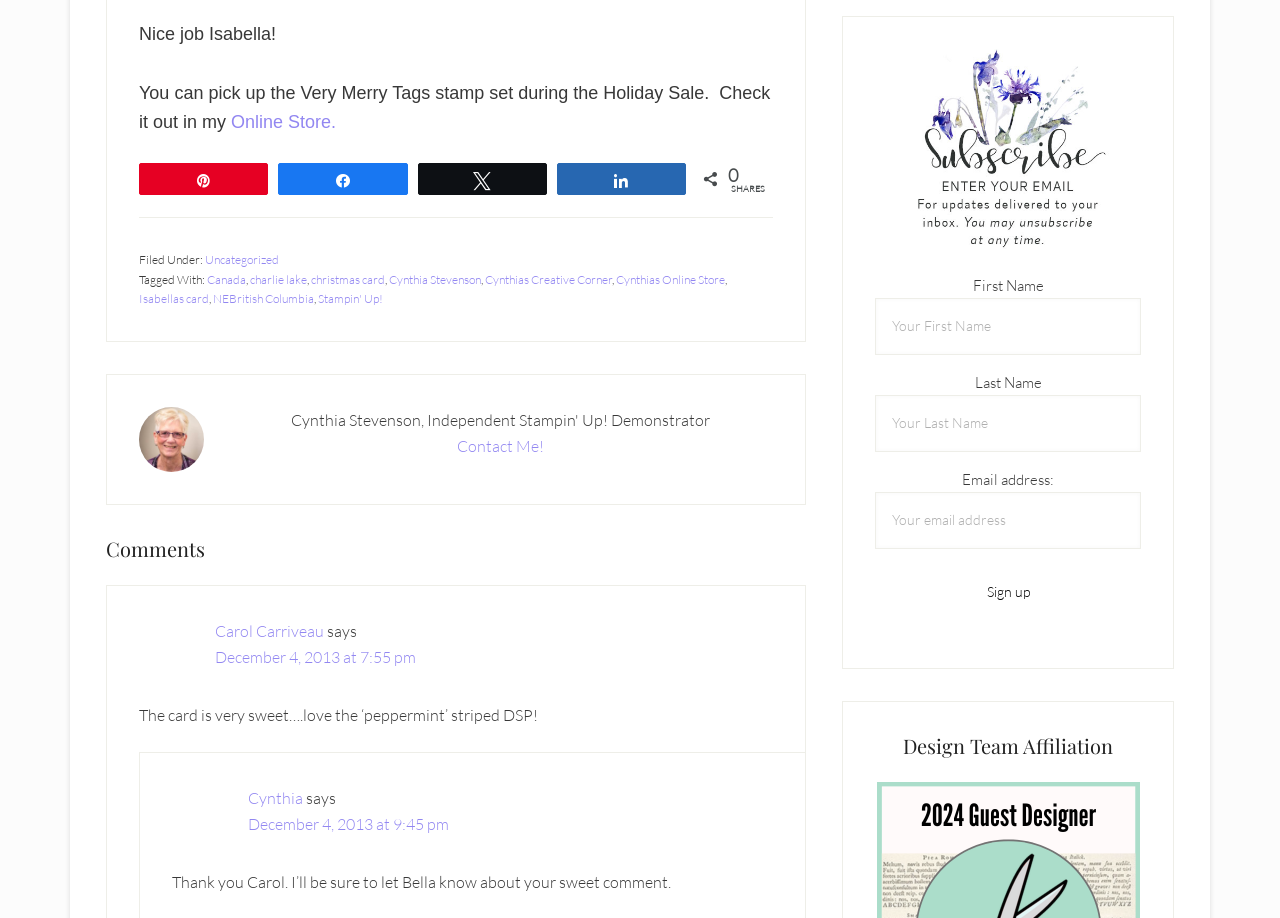Find the bounding box coordinates for the HTML element described in this sentence: "Cynthias Online Store". Provide the coordinates as four float numbers between 0 and 1, in the format [left, top, right, bottom].

[0.481, 0.296, 0.566, 0.313]